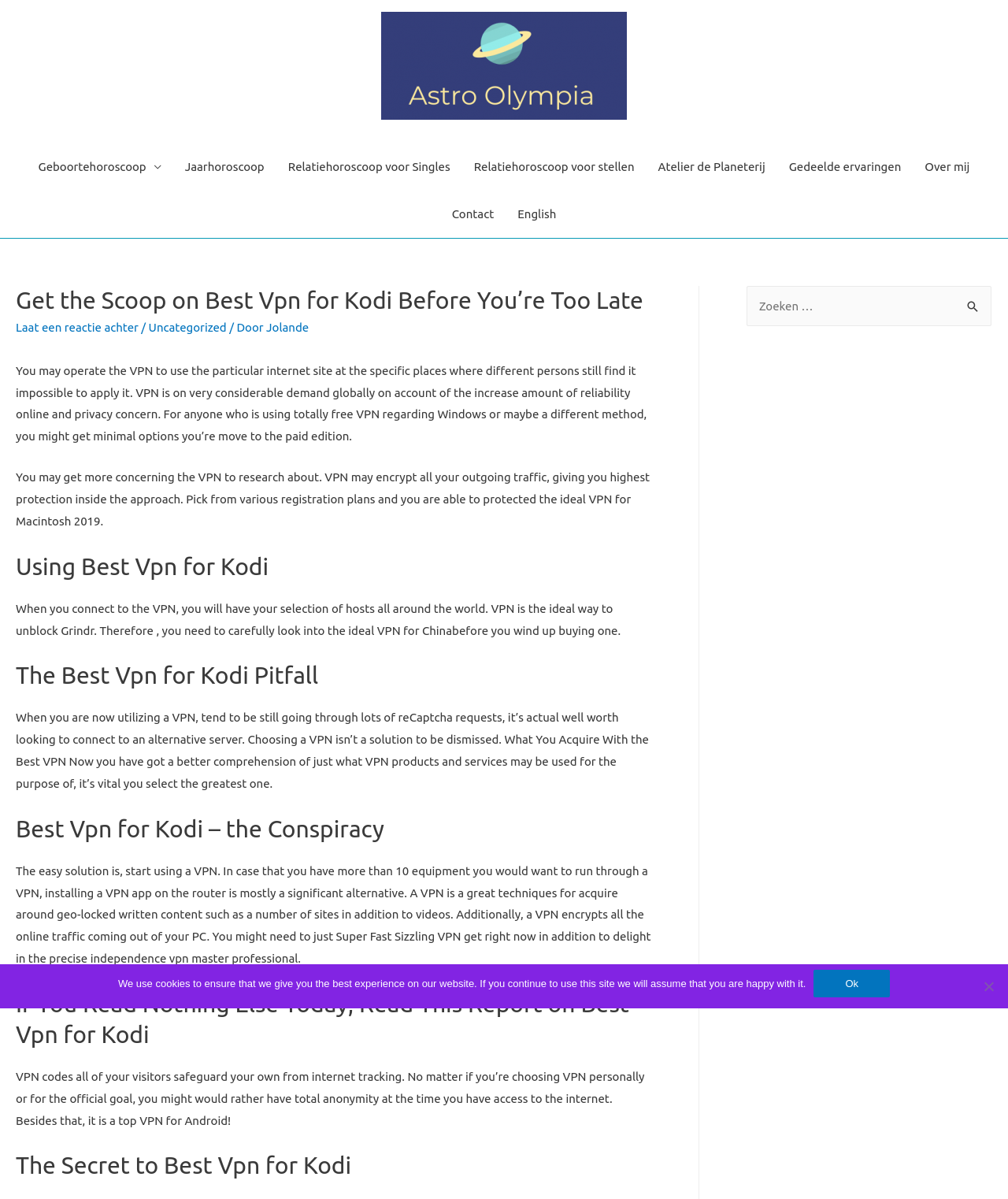Please provide a comprehensive answer to the question below using the information from the image: How many search boxes are available on this webpage?

I found one search box on the webpage, located in the 'complementary' section, with a label 'Zoeken naar:' and a button 'Zoeken'.